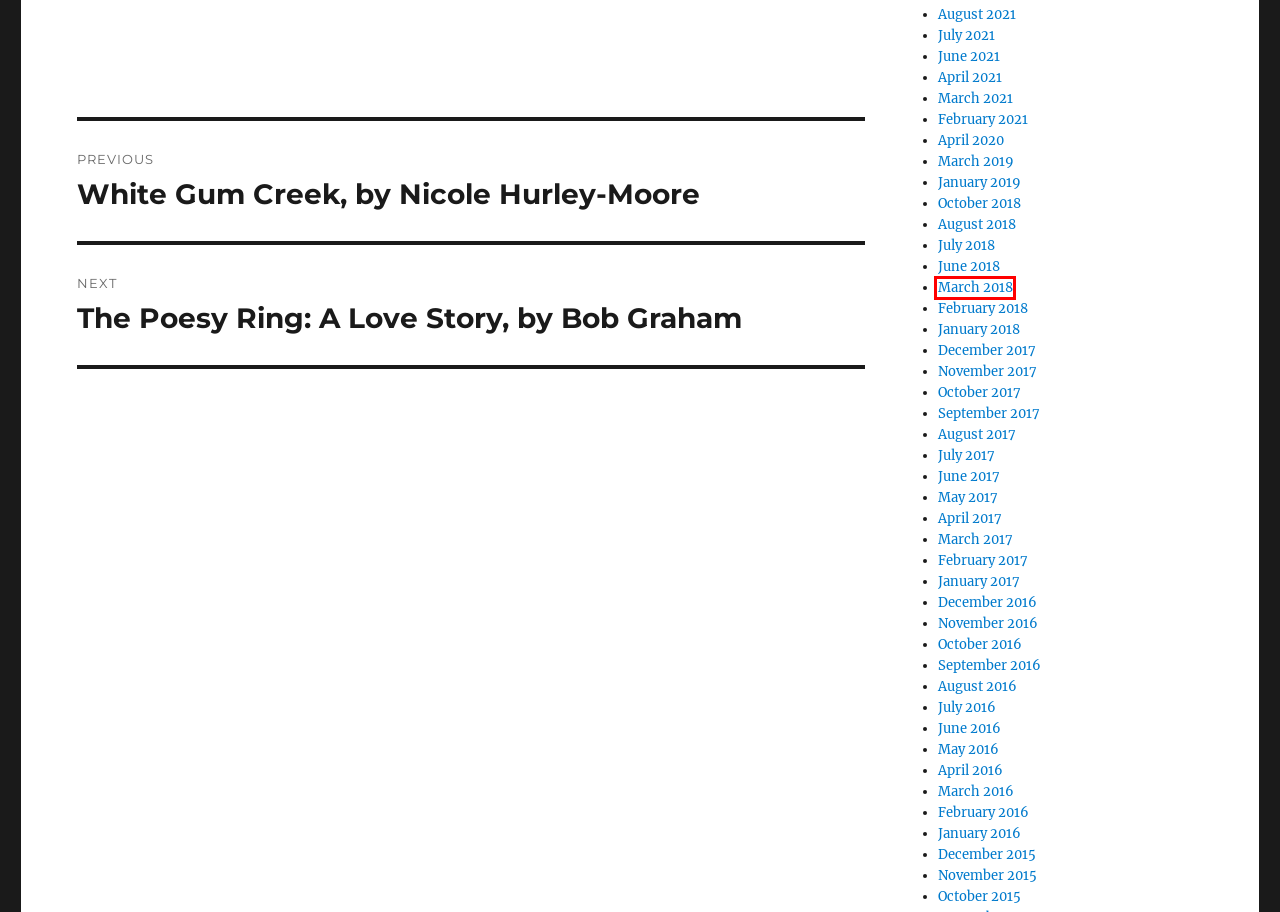You have a screenshot showing a webpage with a red bounding box around a UI element. Choose the webpage description that best matches the new page after clicking the highlighted element. Here are the options:
A. August 2018 – Aussie Reviews
B. December 2016 – Aussie Reviews
C. February 2021 – Aussie Reviews
D. January 2019 – Aussie Reviews
E. November 2015 – Aussie Reviews
F. June 2017 – Aussie Reviews
G. March 2018 – Aussie Reviews
H. September 2016 – Aussie Reviews

G